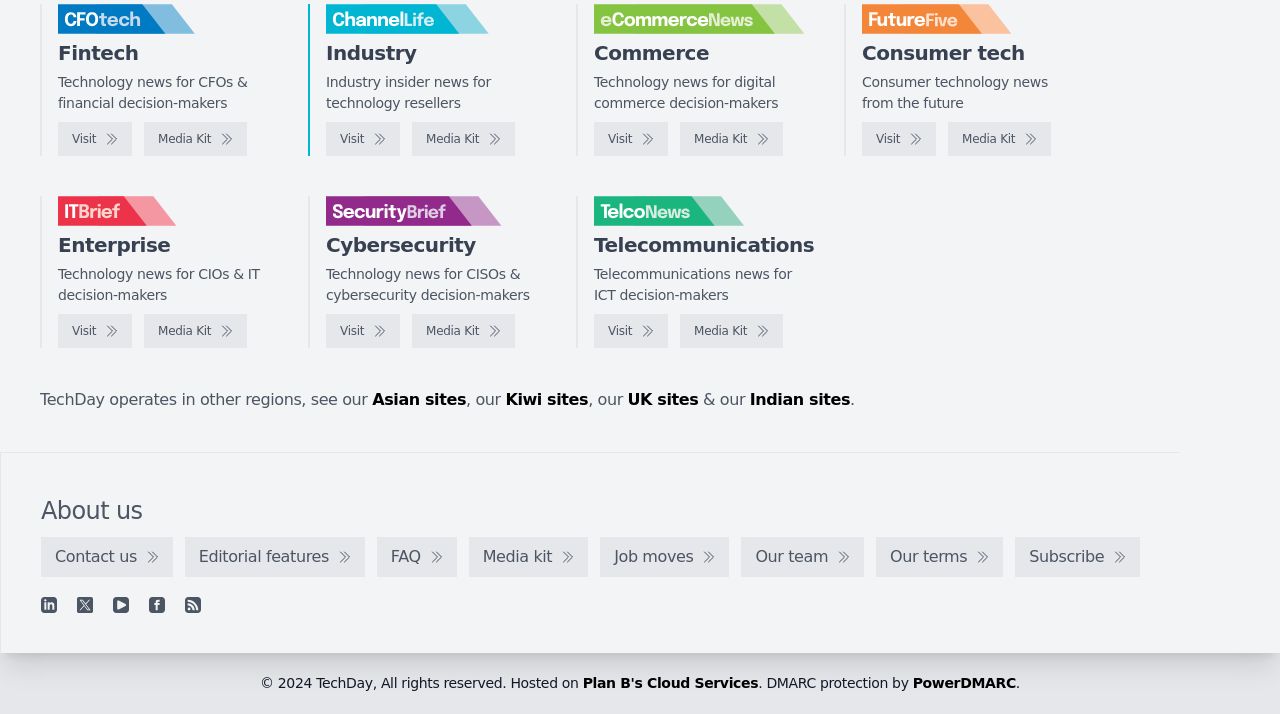What is the logo of CFOtech?
Please provide a single word or phrase as your answer based on the screenshot.

CFOtech logo